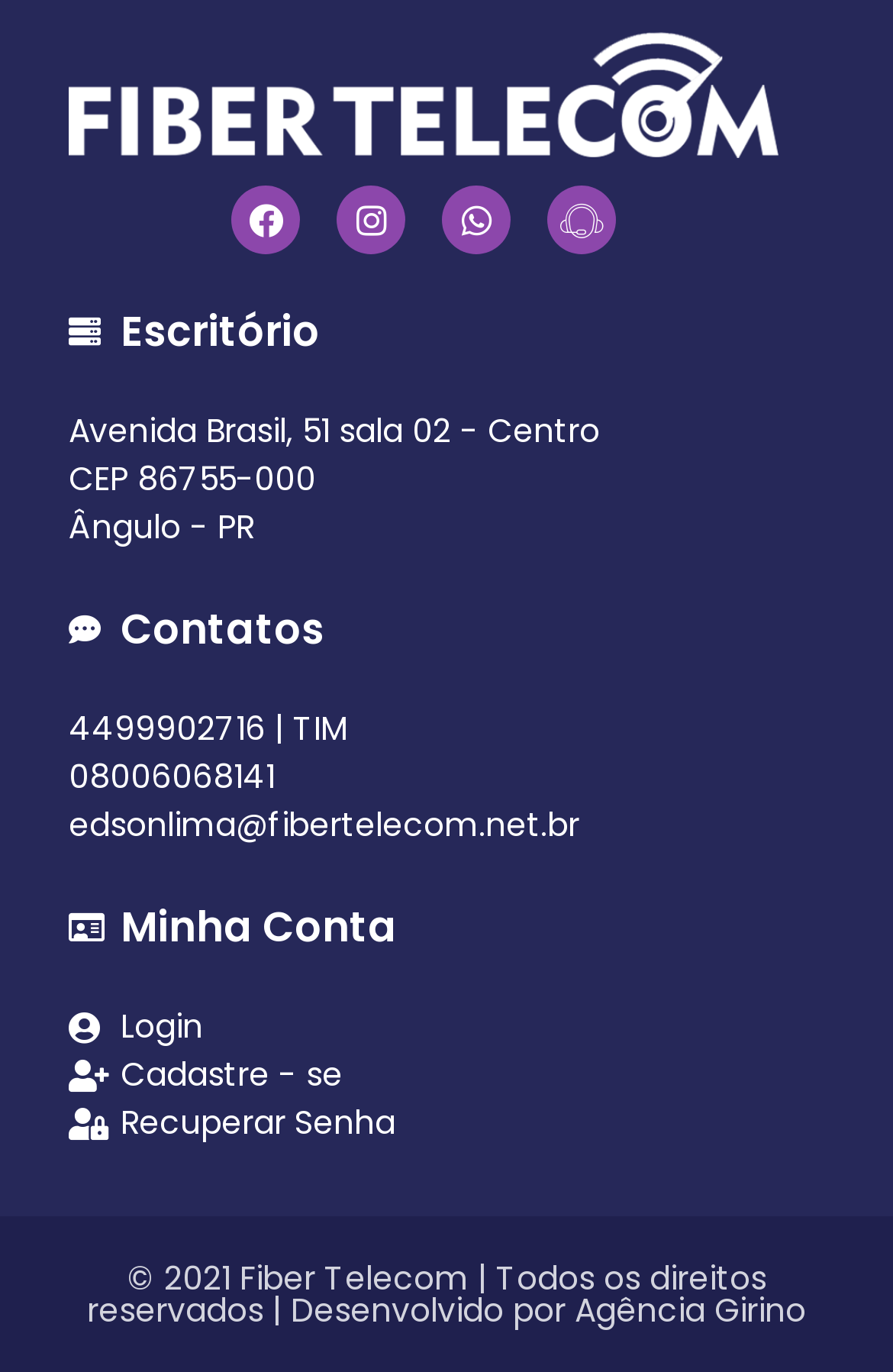Respond to the question below with a single word or phrase:
What is the address of the office?

Avenida Brasil, 51 sala 02 - Centro